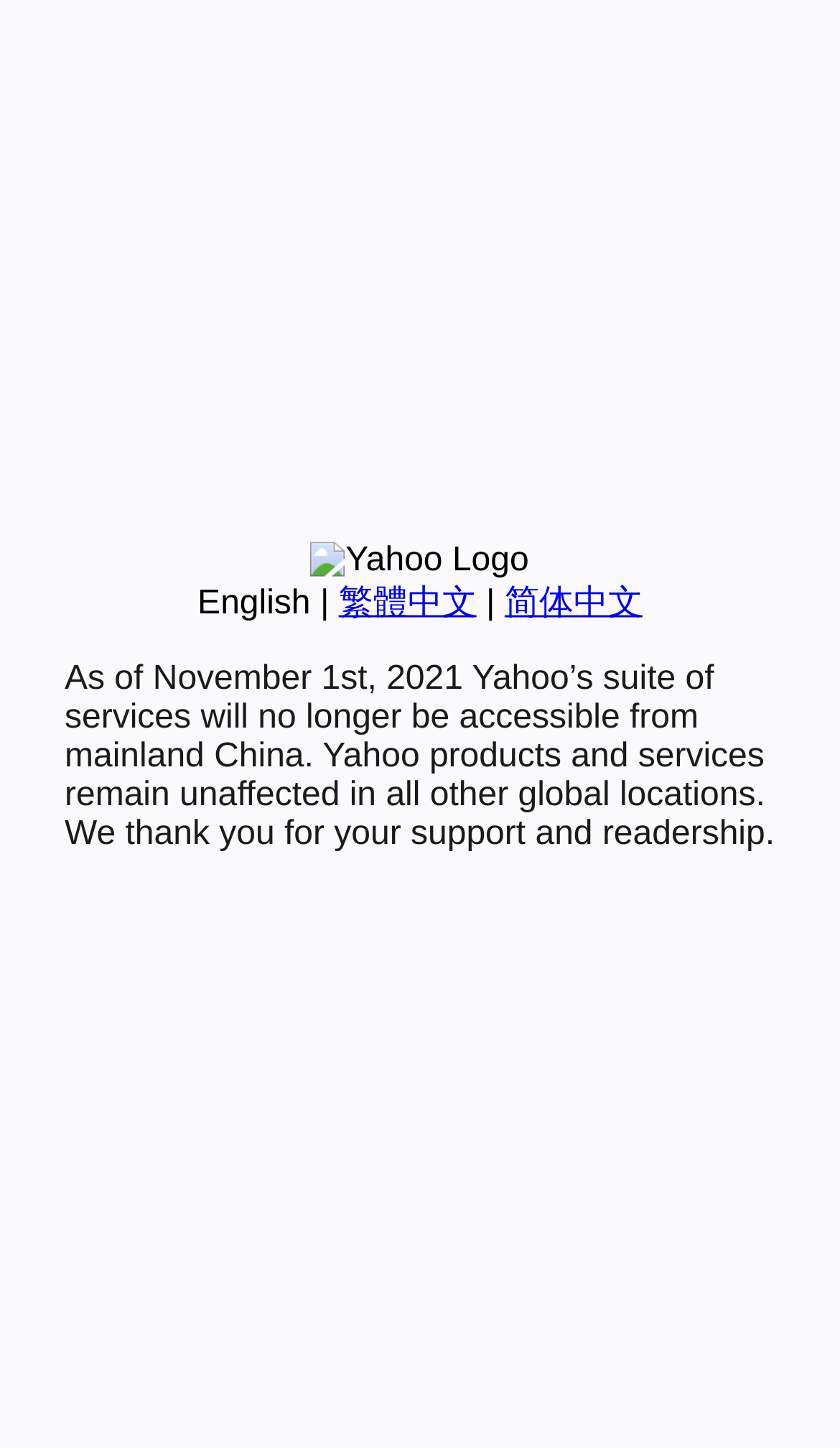From the element description 繁體中文, predict the bounding box coordinates of the UI element. The coordinates must be specified in the format (top-left x, top-left y, bottom-right x, bottom-right y) and should be within the 0 to 1 range.

[0.403, 0.404, 0.567, 0.429]